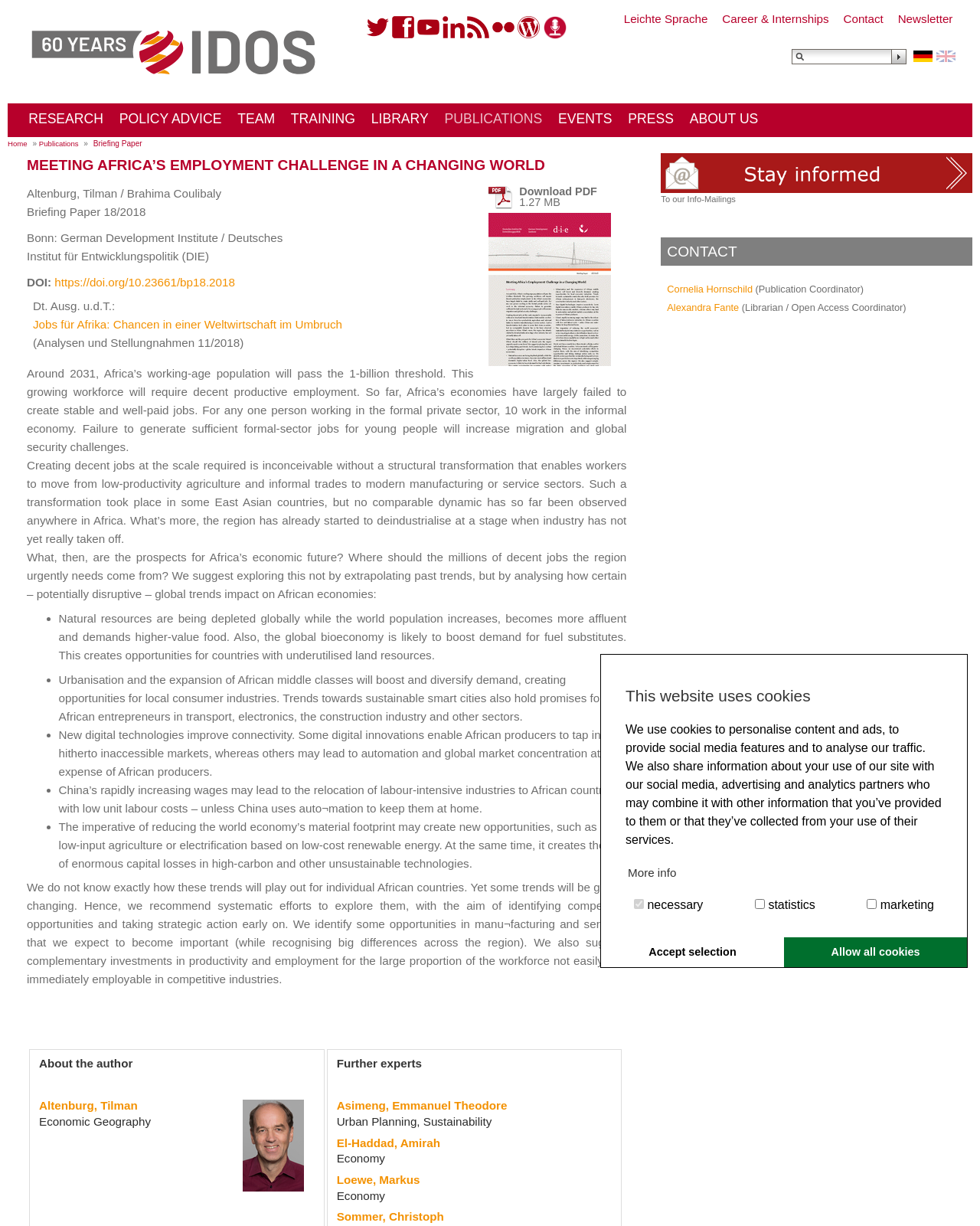Pinpoint the bounding box coordinates of the clickable area needed to execute the instruction: "Learn more about the author". The coordinates should be specified as four float numbers between 0 and 1, i.e., [left, top, right, bottom].

[0.04, 0.897, 0.14, 0.907]